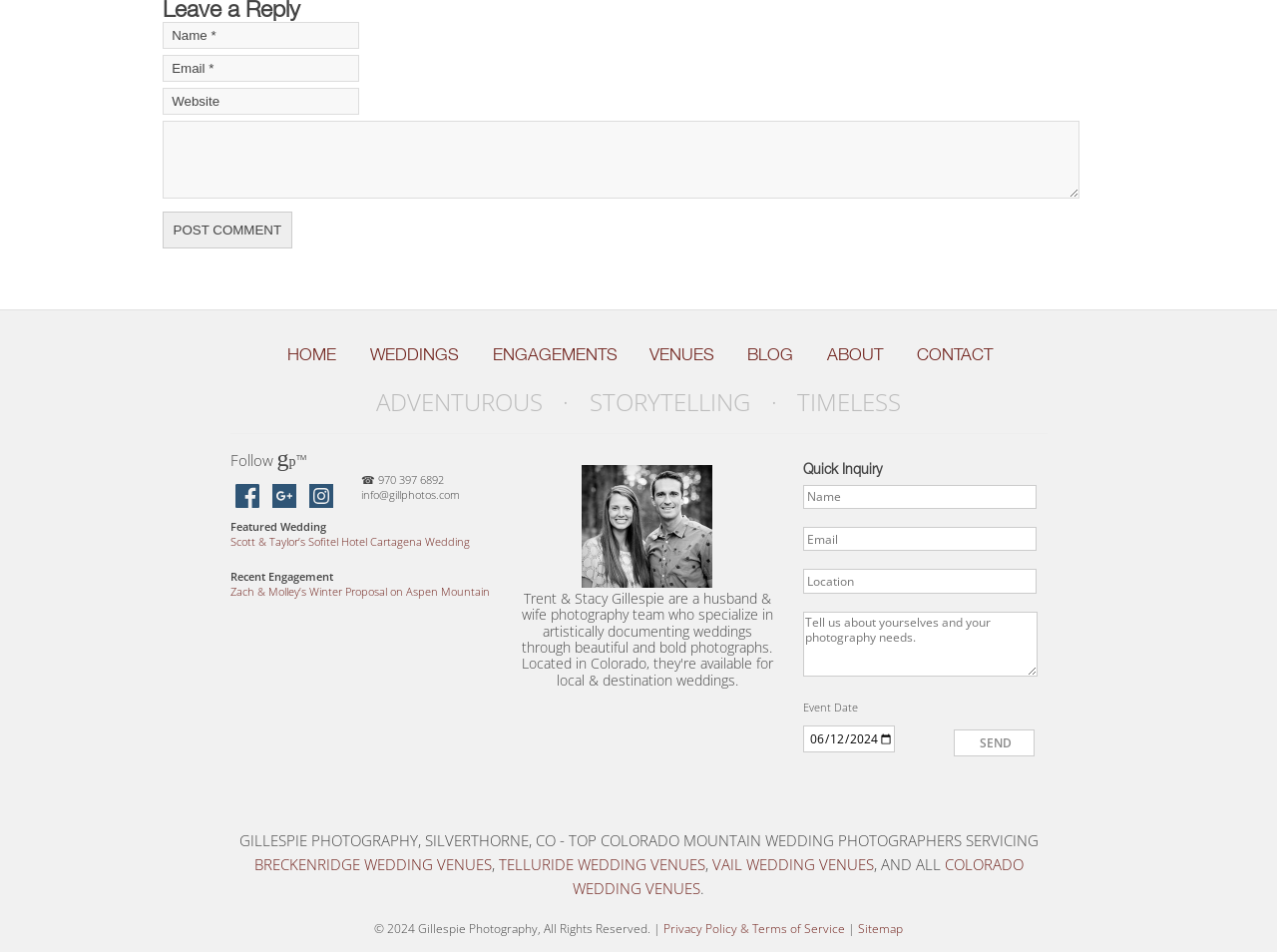Please provide the bounding box coordinate of the region that matches the element description: name="Location" placeholder="Location". Coordinates should be in the format (top-left x, top-left y, bottom-right x, bottom-right y) and all values should be between 0 and 1.

[0.629, 0.598, 0.812, 0.623]